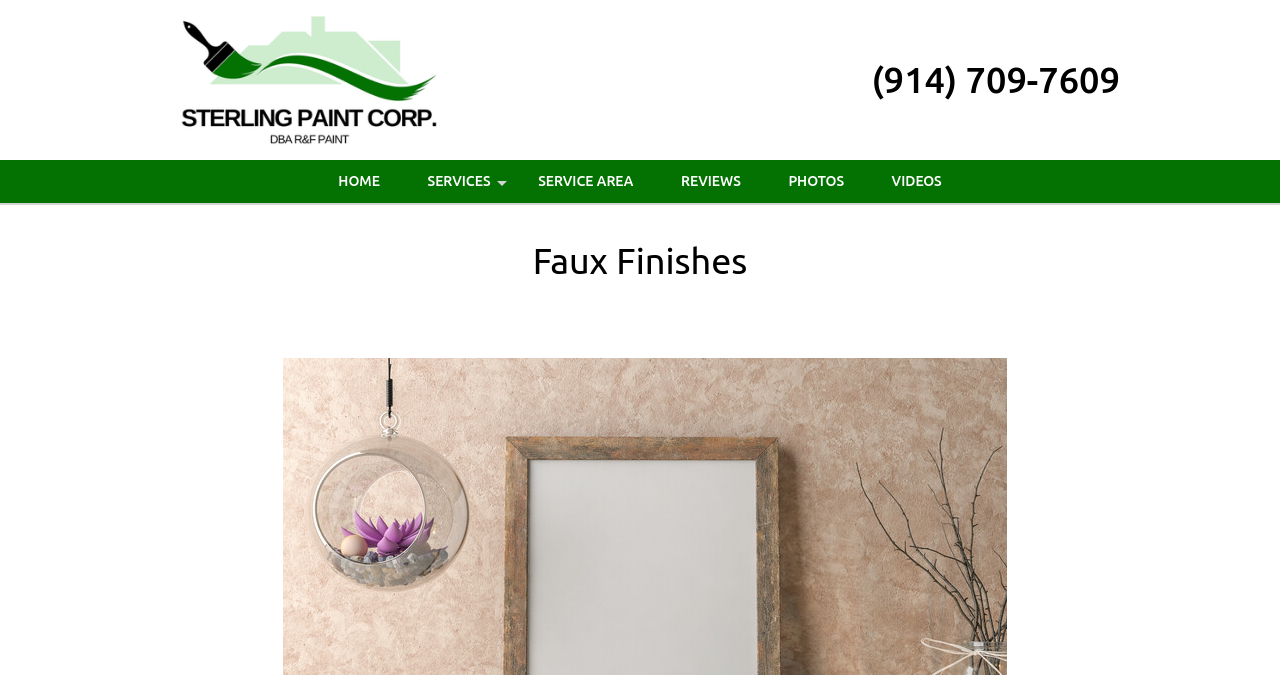Utilize the details in the image to thoroughly answer the following question: Is there an image on the webpage?

I found an image element with the text 'Sterling Paint Corp.' which indicates the presence of an image on the webpage.